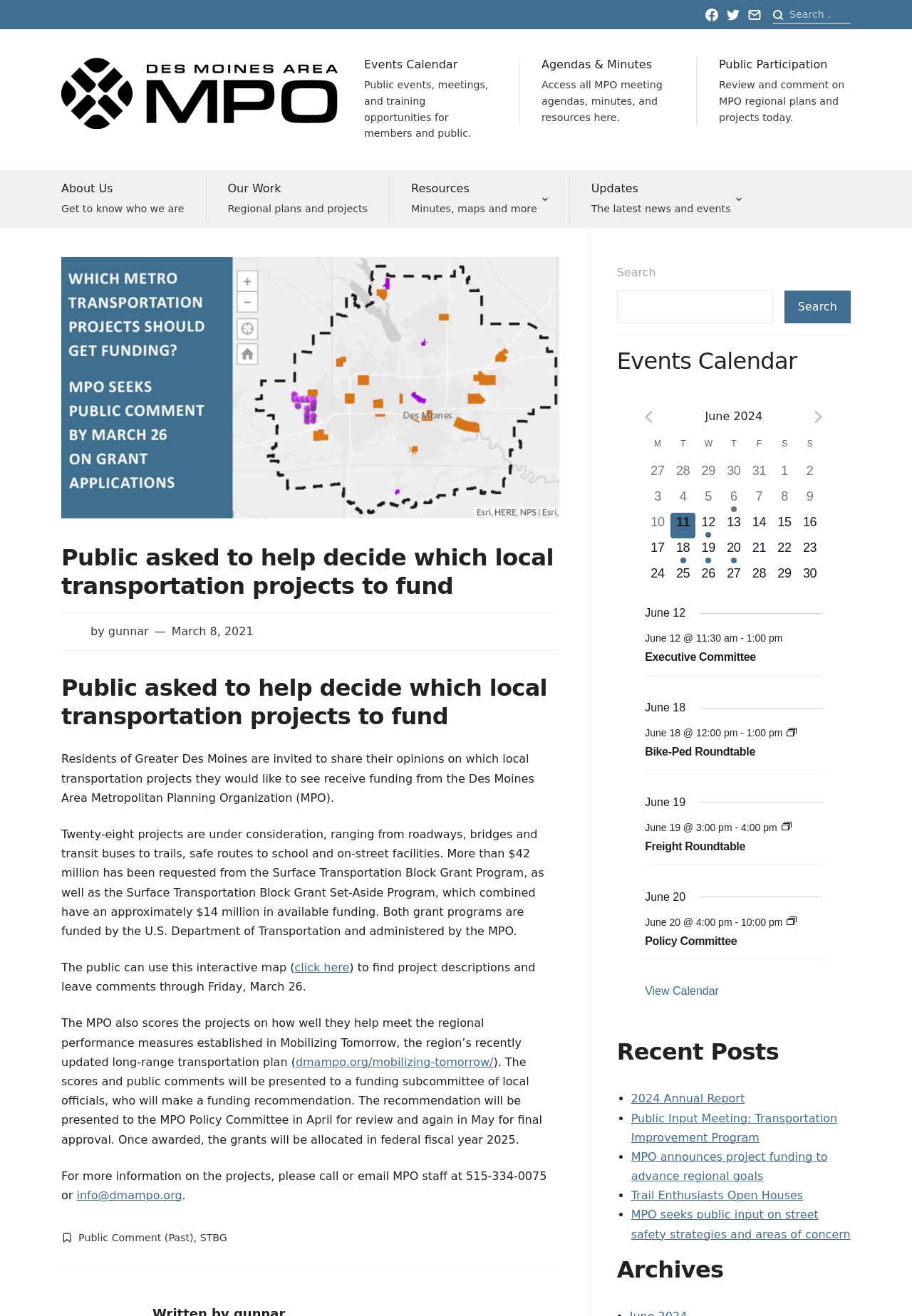Please answer the following question as detailed as possible based on the image: 
What is the purpose of the Surface Transportation Block Grant Program?

The purpose of the Surface Transportation Block Grant Program can be inferred from the text, which states that the program has approximately $14 million in available funding. This suggests that the program's purpose is to provide funding for transportation projects.